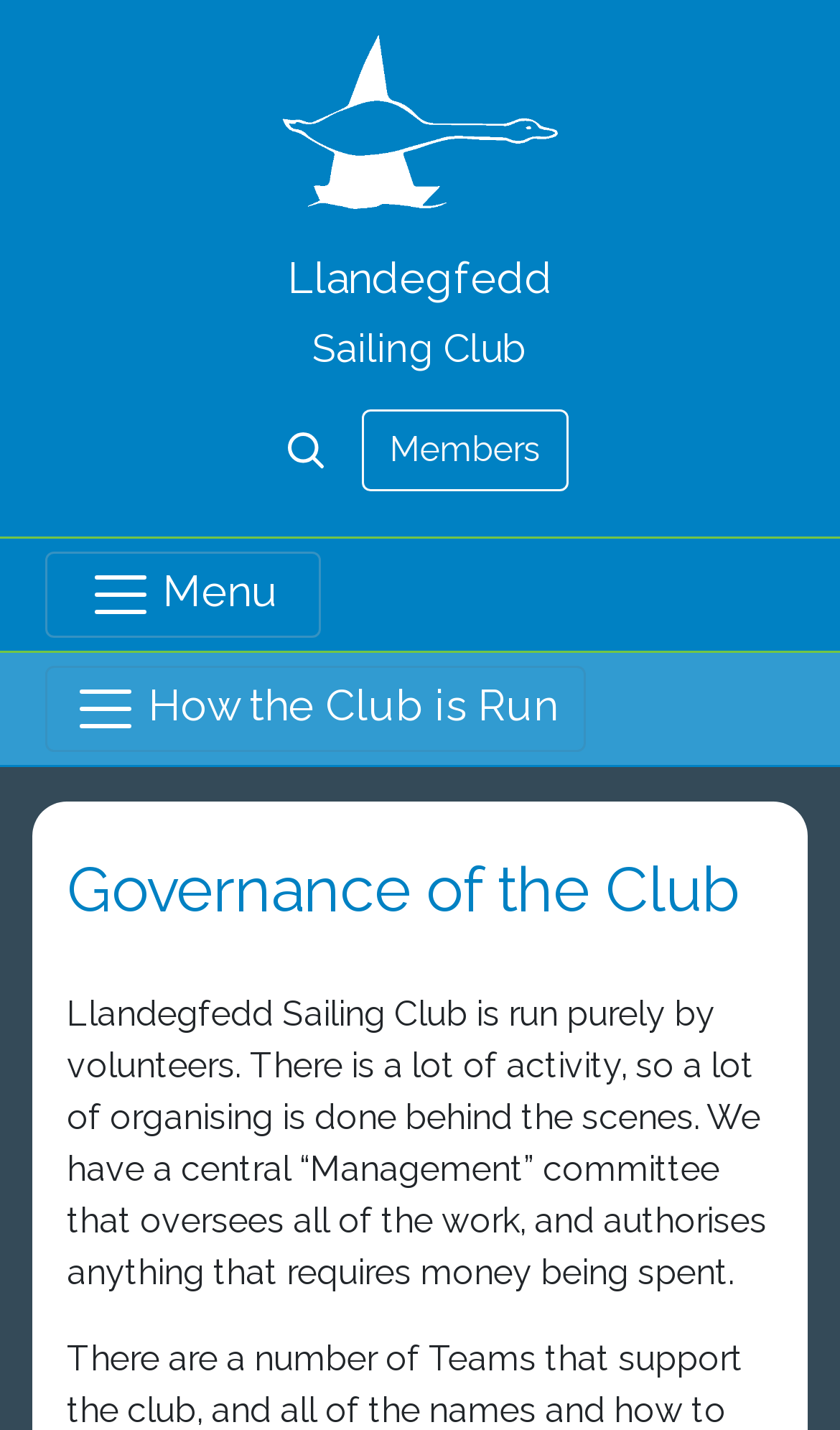What is the purpose of the 'Management' committee?
Respond to the question with a single word or phrase according to the image.

To oversee and authorise spending